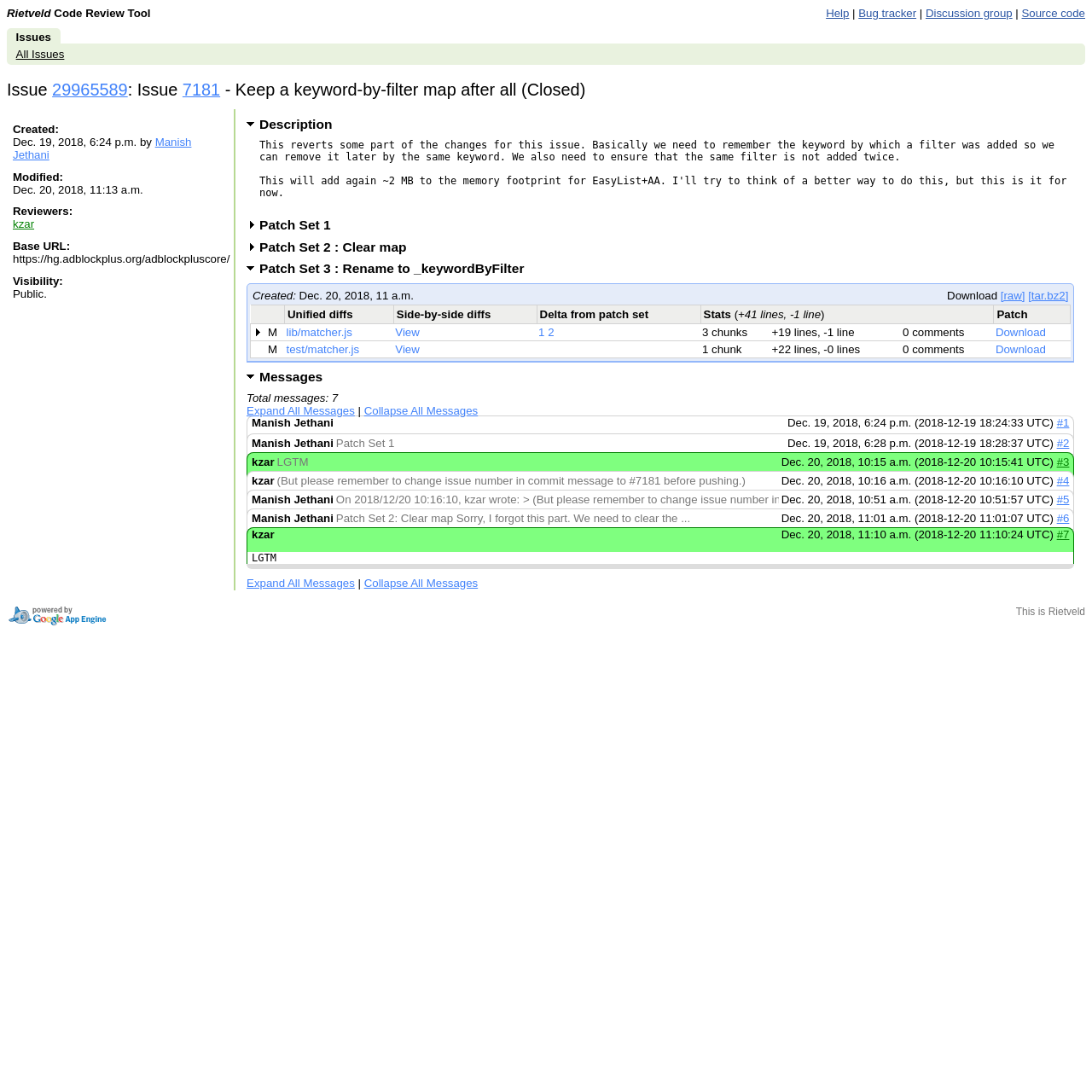Based on the element description View, identify the bounding box of the UI element in the given webpage screenshot. The coordinates should be in the format (top-left x, top-left y, bottom-right x, bottom-right y) and must be between 0 and 1.

[0.362, 0.298, 0.384, 0.31]